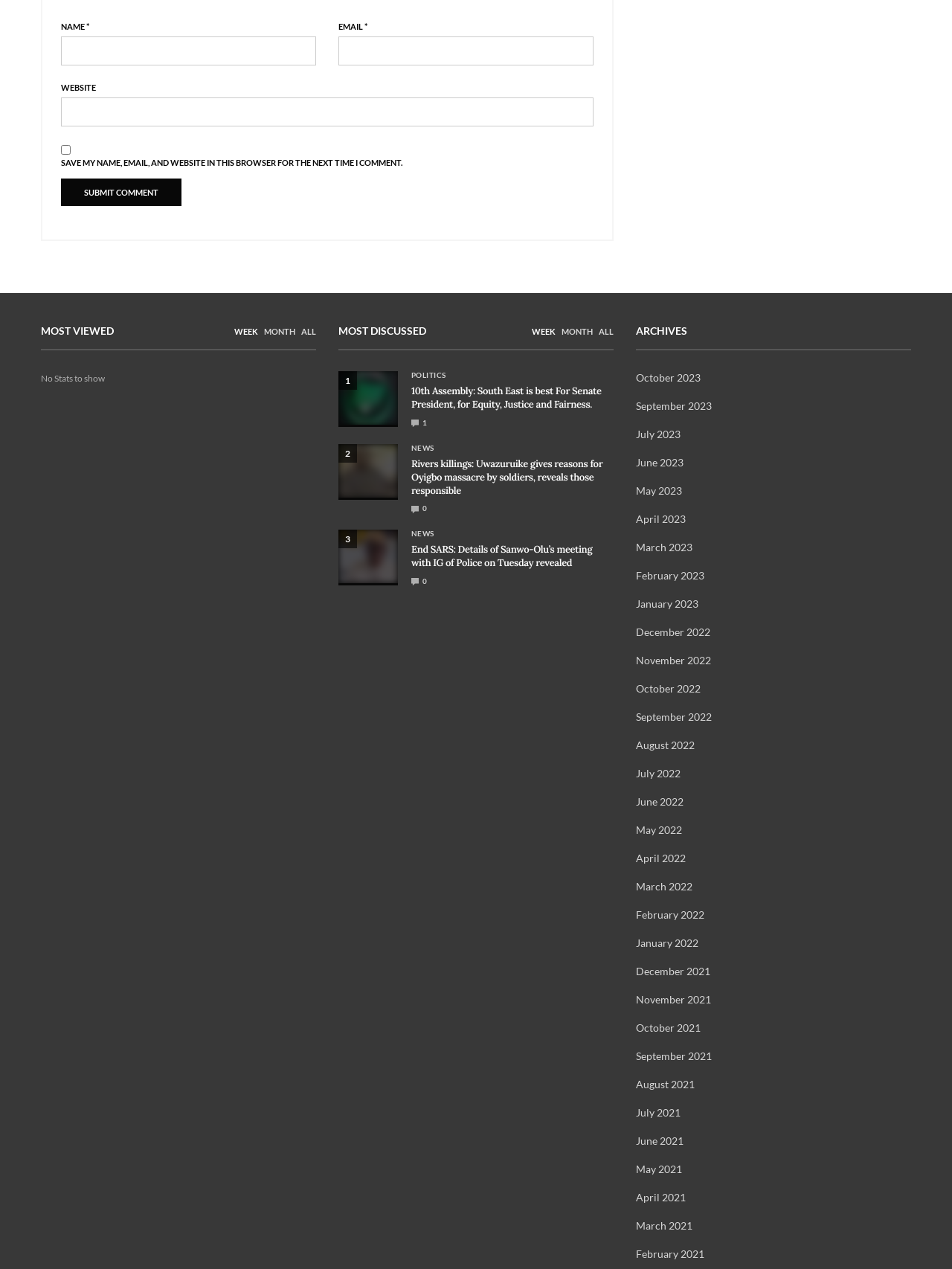Refer to the image and offer a detailed explanation in response to the question: What is the category of the first article?

I looked at the first article on the webpage, which has the title '10th Assembly: South East is best For Senate President, for Equity, Justice and Fairness.' and found that it is categorized under 'POLITICS'.